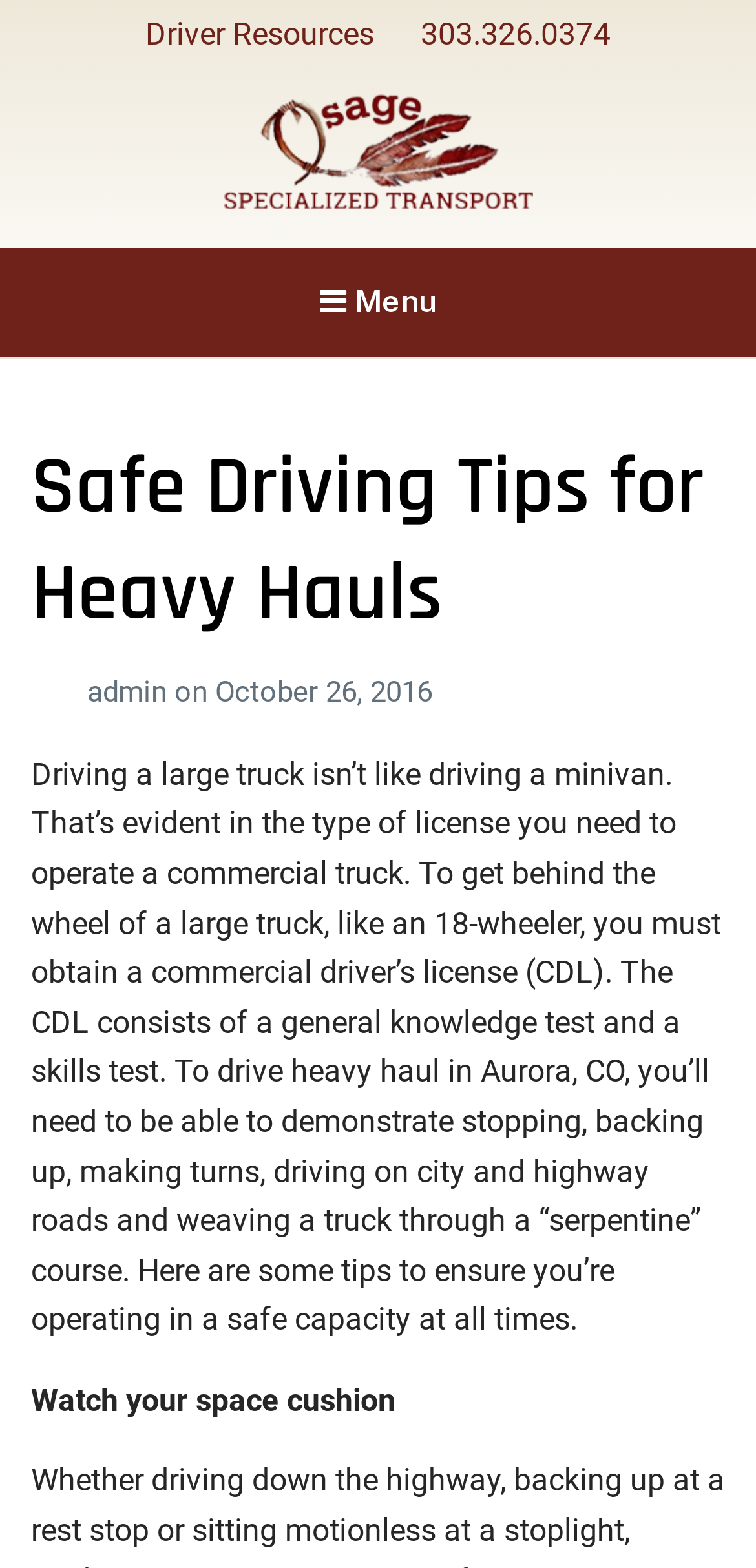What is the name of the company mentioned on the webpage?
Give a one-word or short phrase answer based on the image.

Osage